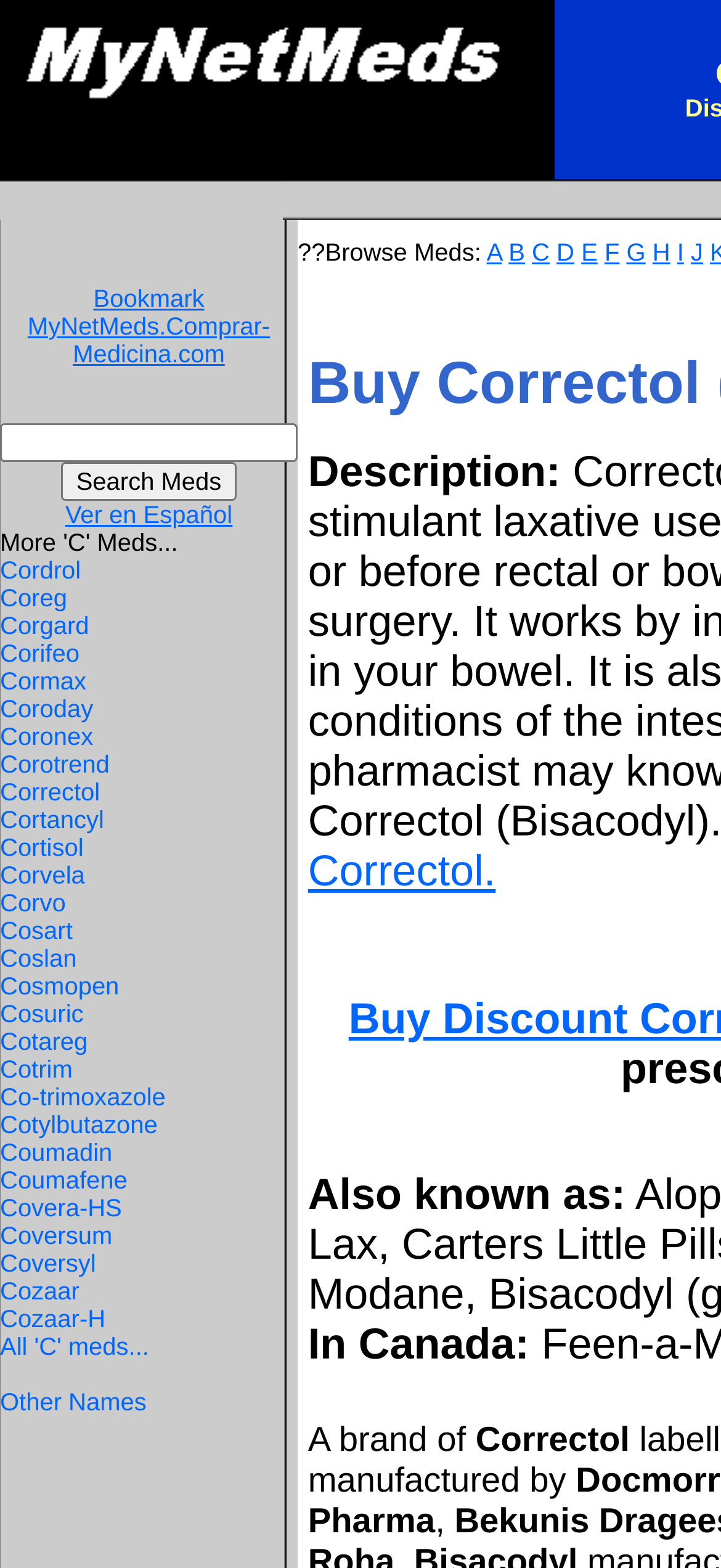Determine the coordinates of the bounding box for the clickable area needed to execute this instruction: "Click on the link to view Correctol information".

[0.0, 0.496, 0.139, 0.514]